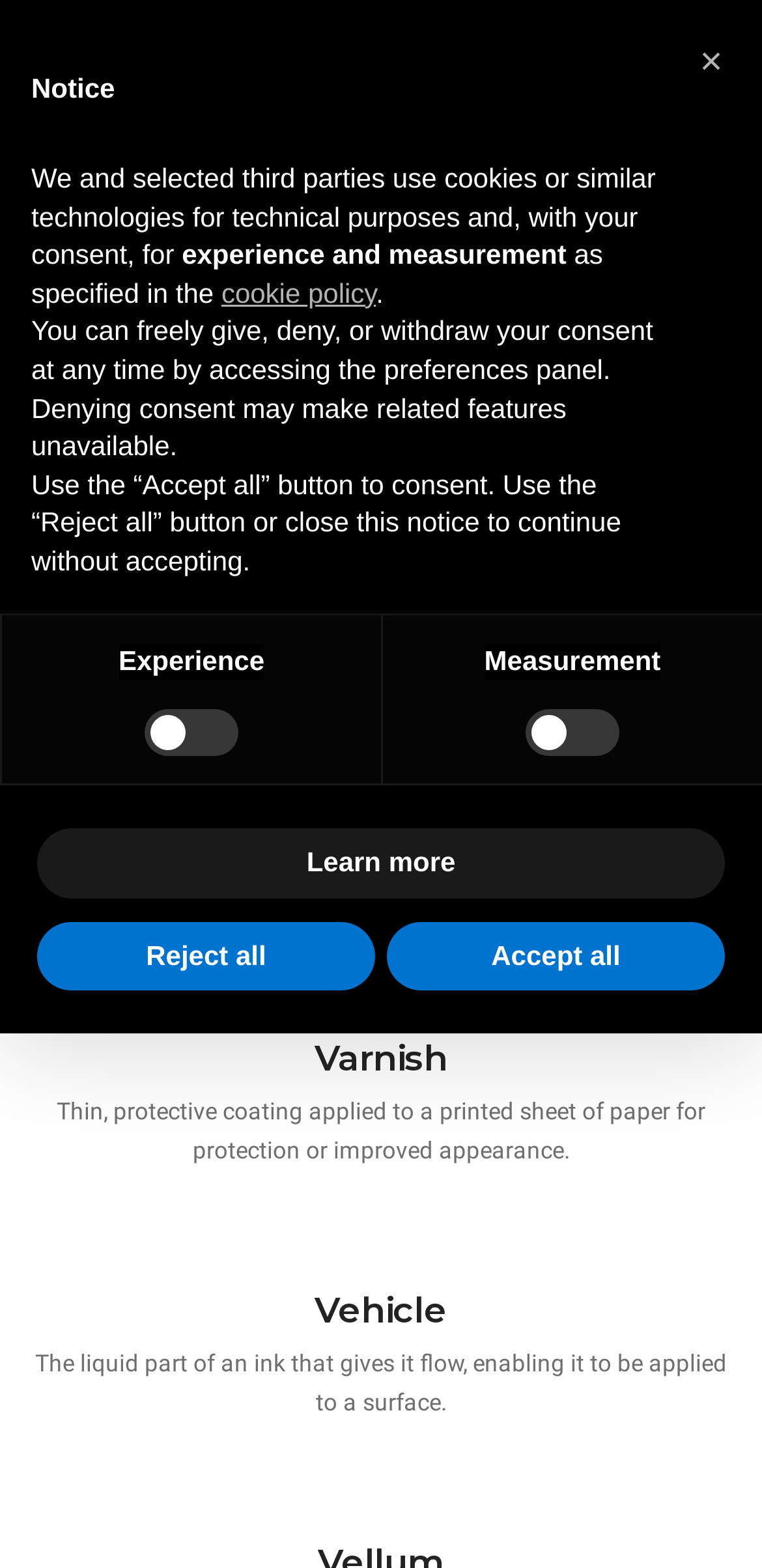By analyzing the image, answer the following question with a detailed response: What is the company name in the logo?

The logo is located at the top left of the webpage, and it contains the company name 'Kelly Spicers' in text format.